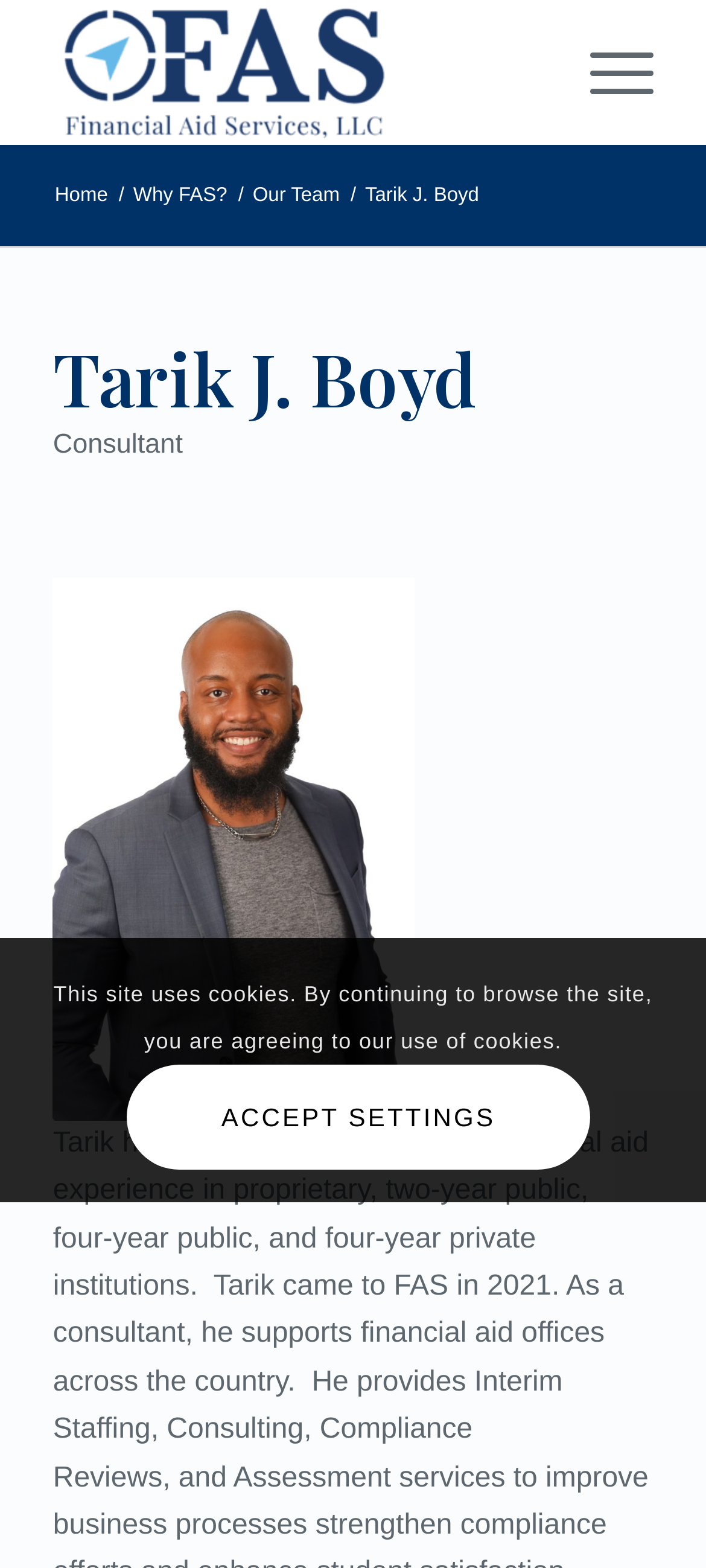Refer to the image and provide a thorough answer to this question:
What services does Tarik J. Boyd provide?

The webpage mentions that Tarik J. Boyd provides various services, including Interim Staffing, Consulting, Compliance Reviews, and Assessment, as part of his work as a consultant.